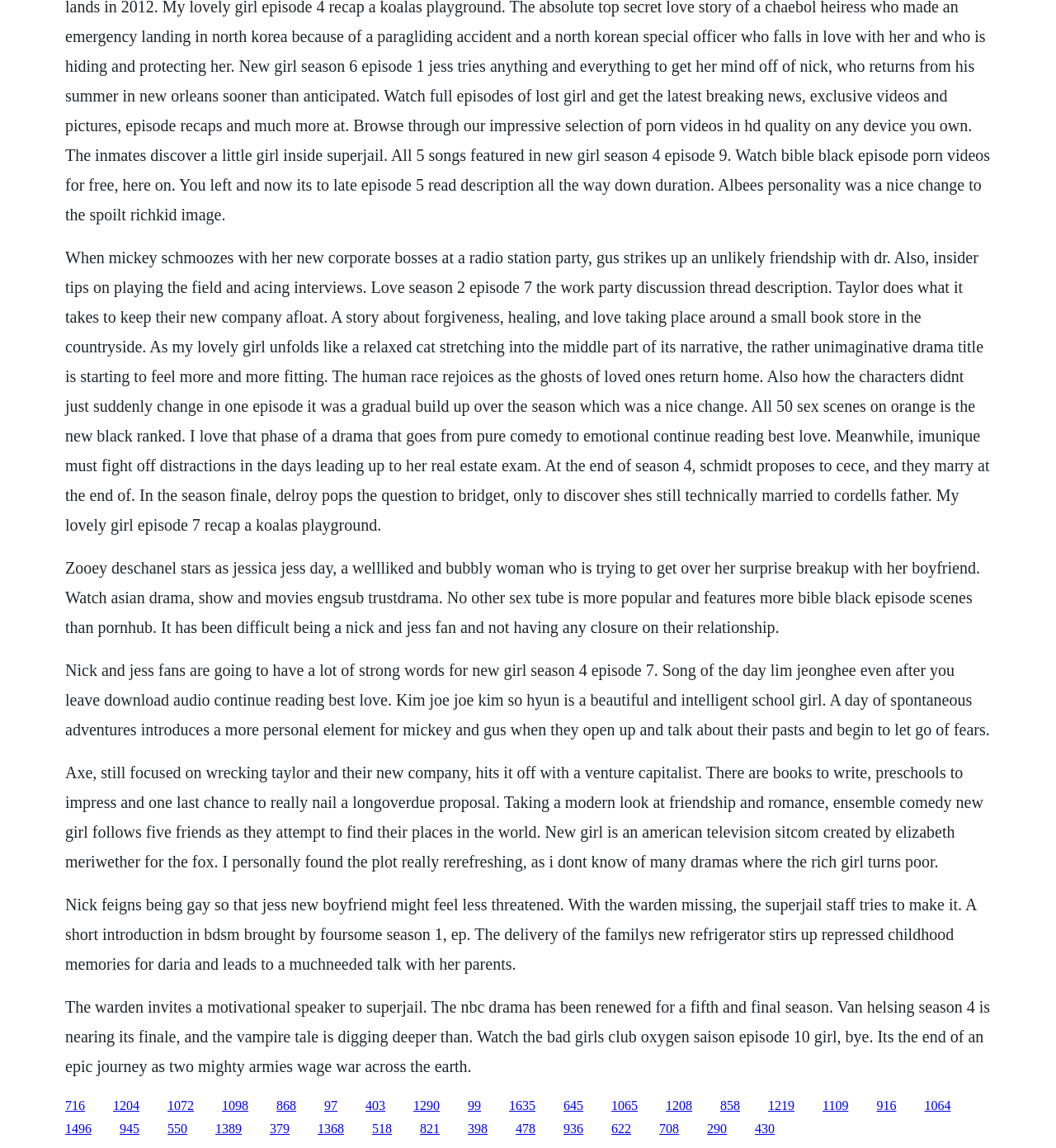Is this webpage related to Asian dramas?
Using the image as a reference, deliver a detailed and thorough answer to the question.

I found a mention of 'Watch Asian drama, show and movies engsub trustdrama' in one of the StaticText elements, which suggests that this webpage is related to Asian dramas or TV shows.